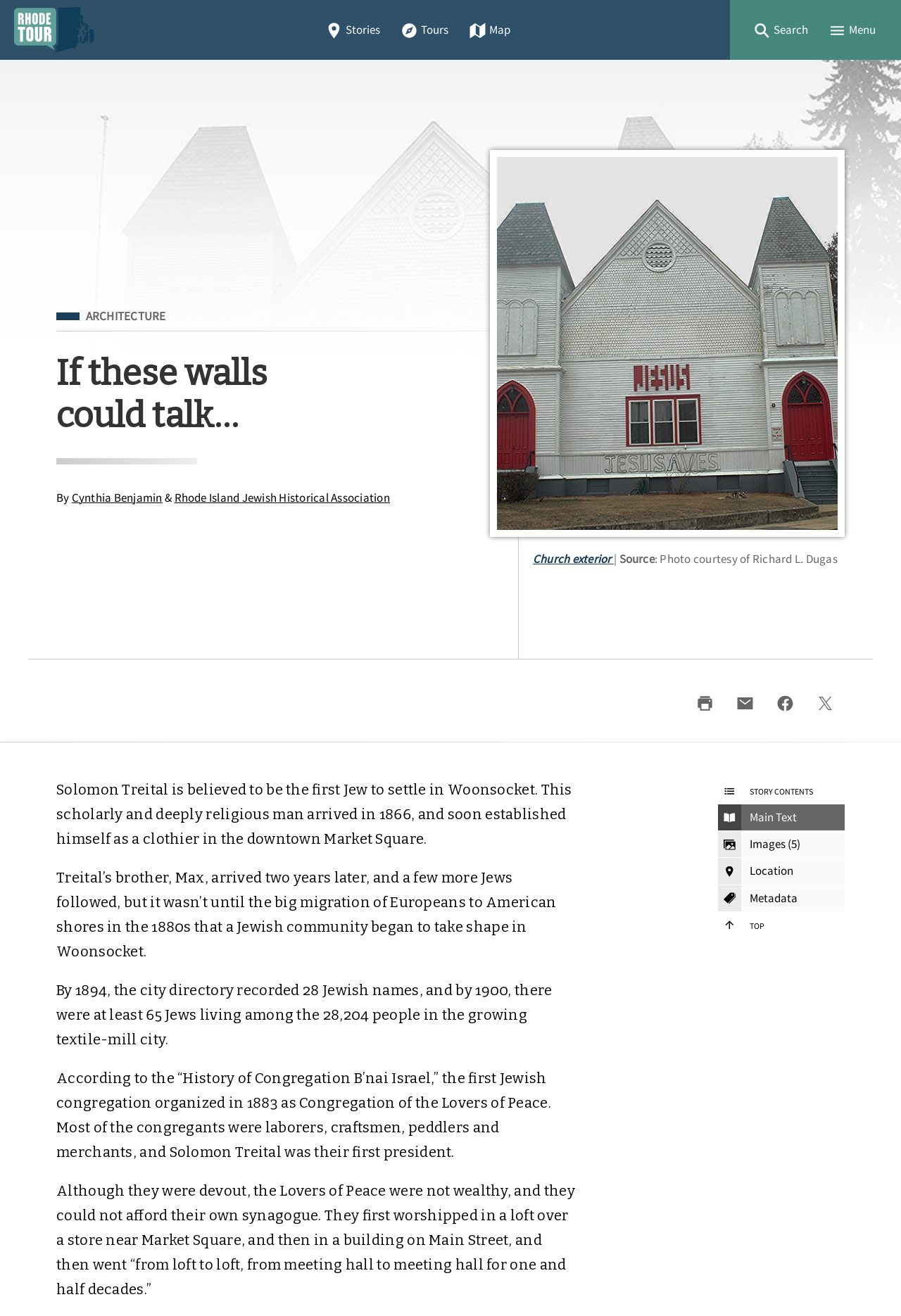Predict the bounding box of the UI element based on the description: "parent_node: Stories aria-label="Home"". The coordinates should be four float numbers between 0 and 1, formatted as [left, top, right, bottom].

[0.0, 0.0, 0.12, 0.045]